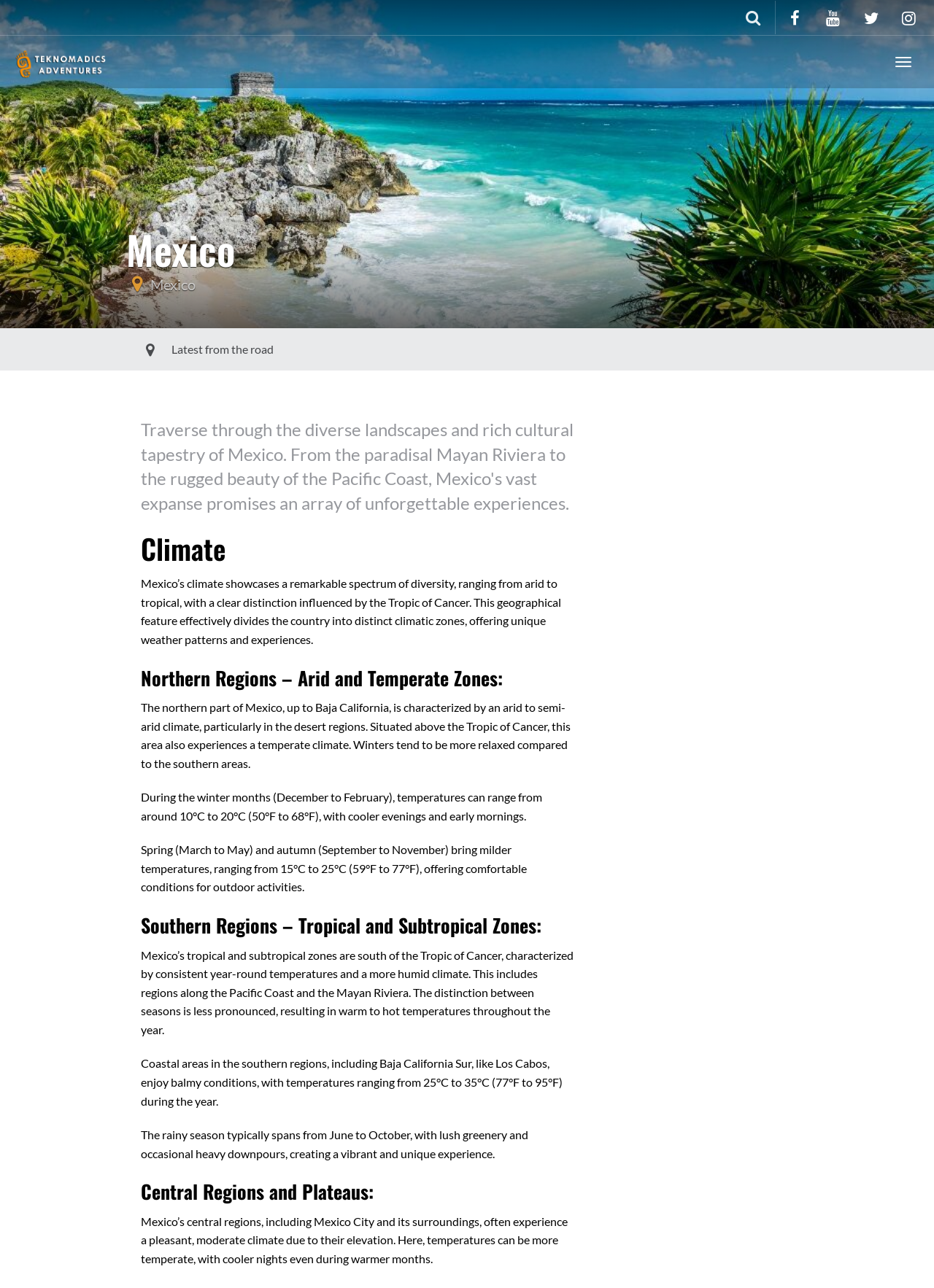What is the climate like in Mexico's northern regions? Observe the screenshot and provide a one-word or short phrase answer.

Arid to semi-arid